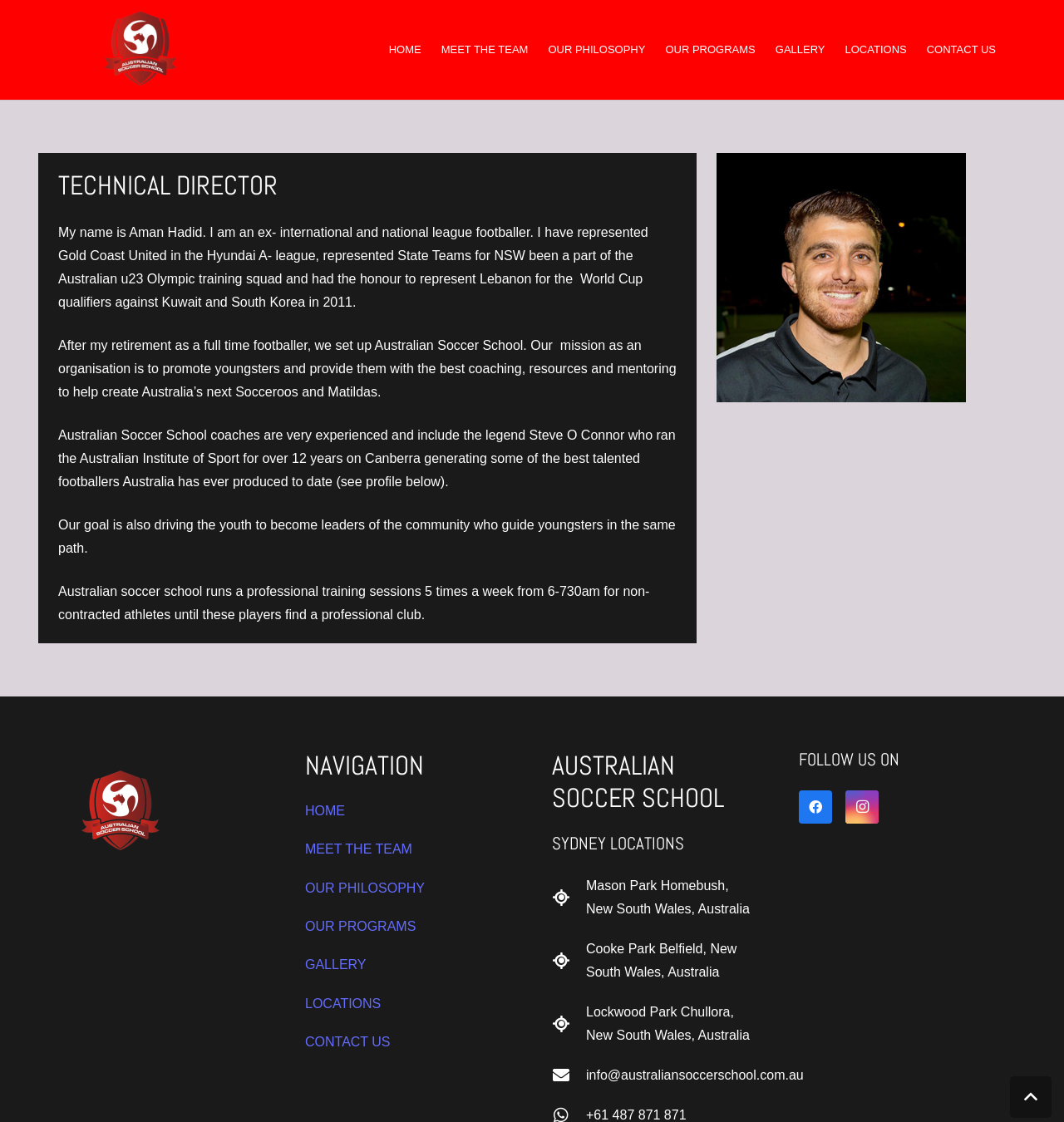Using the provided element description: "OUR PHILOSOPHY", determine the bounding box coordinates of the corresponding UI element in the screenshot.

[0.506, 0.0, 0.616, 0.089]